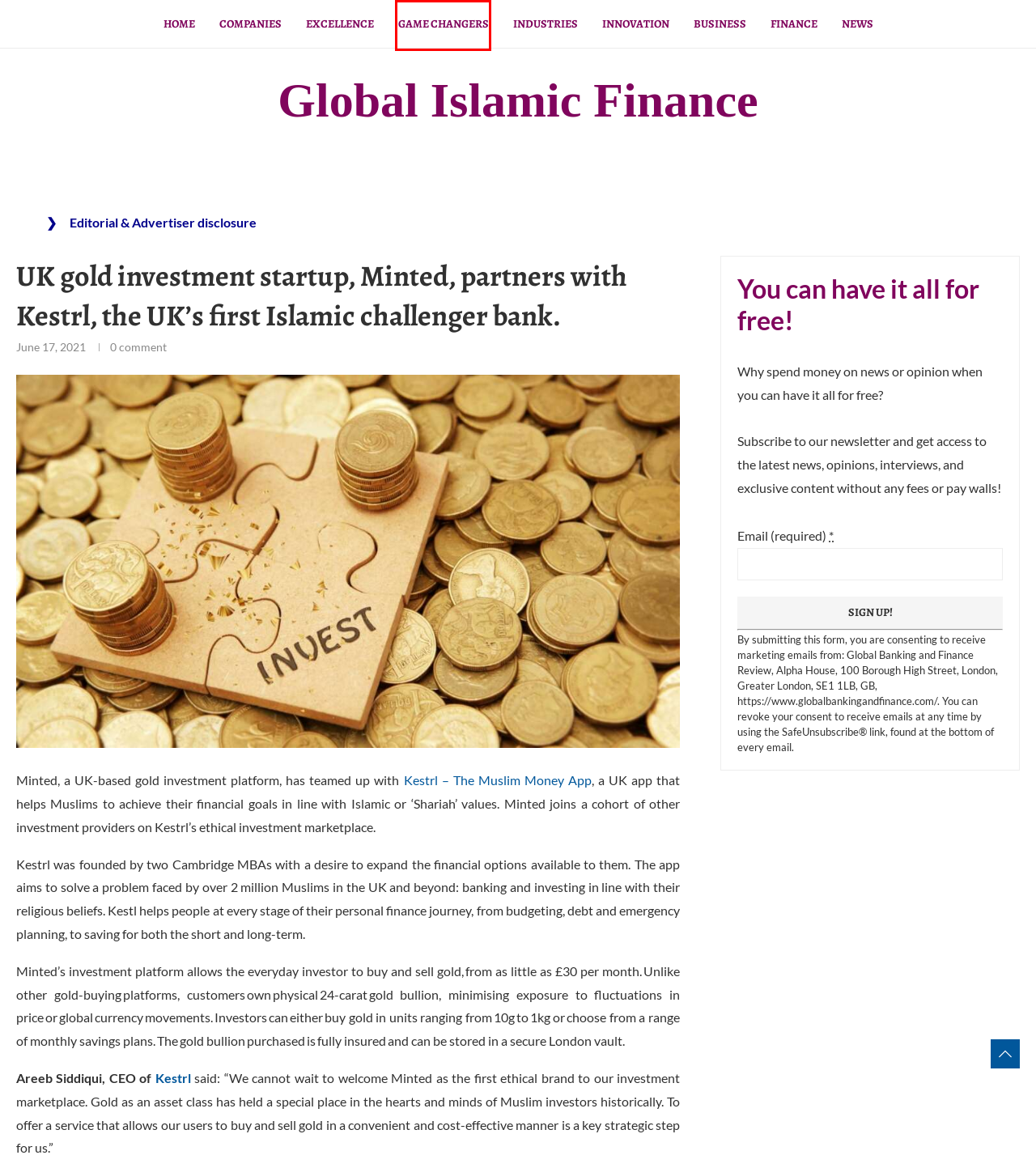Review the screenshot of a webpage that includes a red bounding box. Choose the webpage description that best matches the new webpage displayed after clicking the element within the bounding box. Here are the candidates:
A. Kestrl: Muslim Money App
B. | Global | Finance
C. Finance – | Global | Finance
D. Game Changers – | Global | Finance
E. Business – | Global | Finance
F. Excellence – | Global | Finance
G. Kestrl: About Us
H. Innovation – | Global | Finance

D